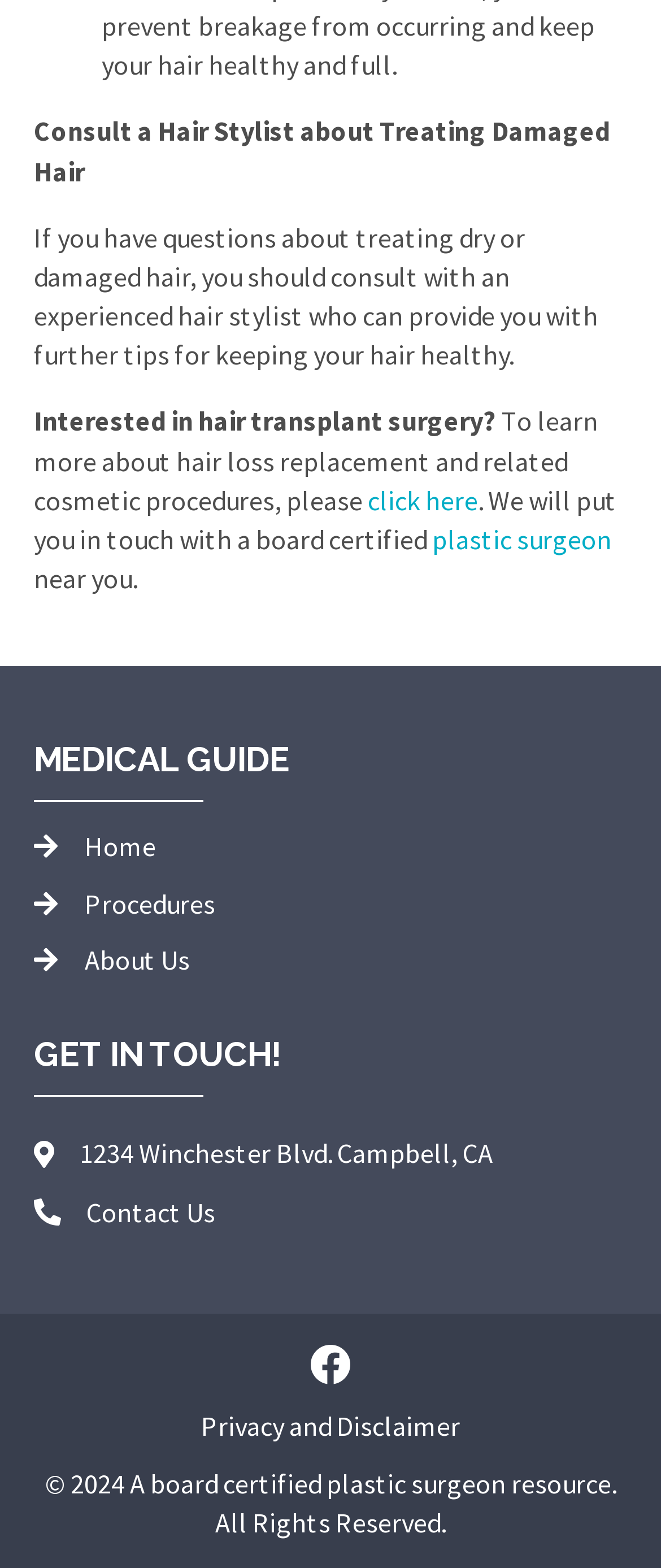Predict the bounding box of the UI element that fits this description: "Privacy and Disclaimer".

[0.304, 0.899, 0.696, 0.92]